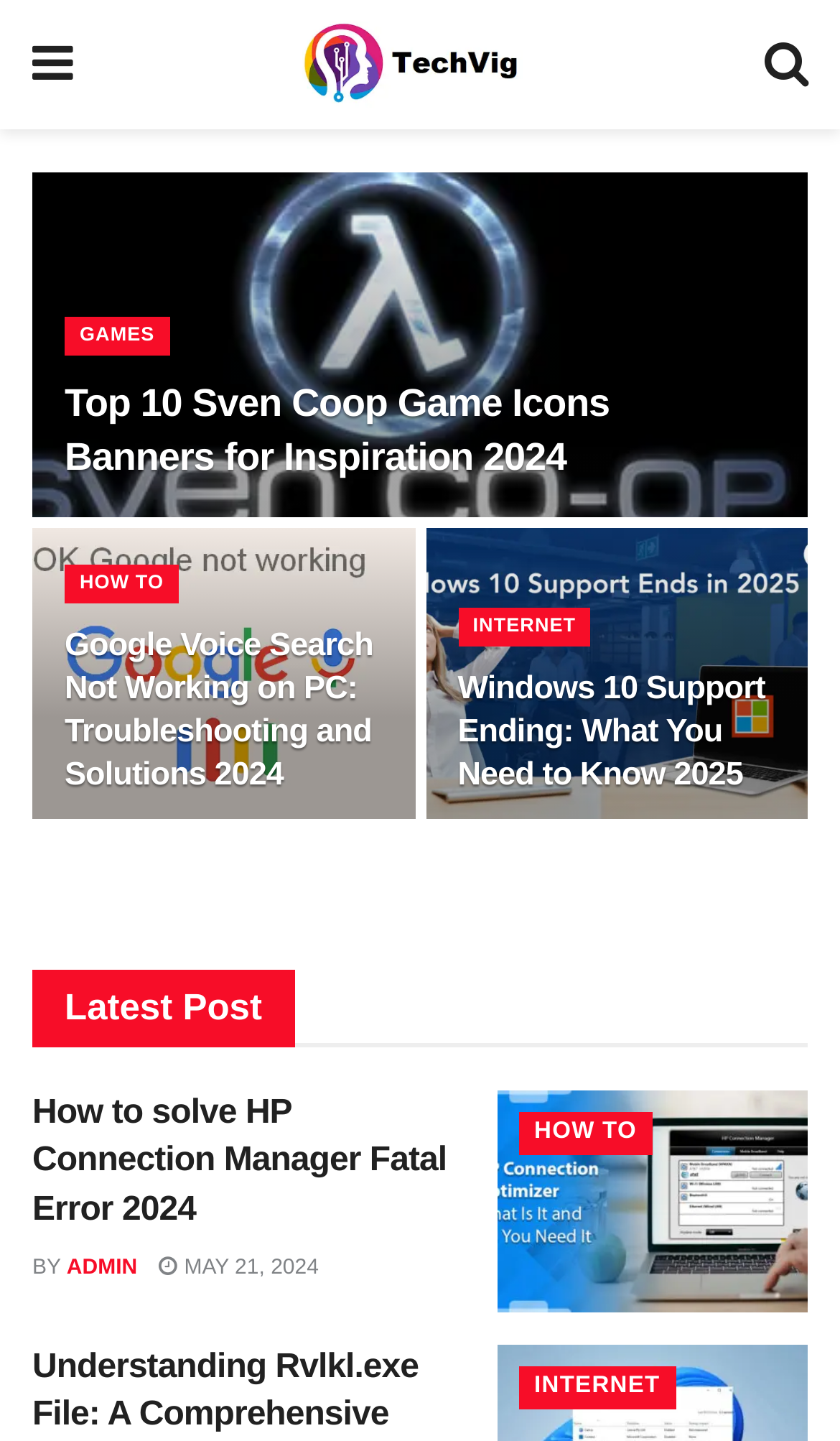Provide an in-depth description of the elements and layout of the webpage.

The webpage is a technology news website, with the title "Techvig - Technology for Innovators" at the top. Below the title, there are two icons, one on the left and one on the right, represented by Unicode characters '\uf0c9' and '\uf002', respectively.

The main content of the webpage is divided into three columns. The left column contains three articles, each with a heading and a link. The first article has a heading "Top 10 Sven Coop Game Icons Banners for Inspiration 2024", the second has a heading "Google Voice Search Not Working on PC: Troubleshooting and Solutions 2024", and the third has a heading "Windows 10 Support Ending: What You Need to Know 2025".

The middle column contains a single article with a heading "Latest Post" and a link to an article titled "How to solve HP Connection Manager Fatal Error 2024". Below this article, there is an image with the same title.

The right column contains a single article with a heading "How to solve HP Connection Manager Fatal Error 2024" and a link to the same article. Below this, there is a section with the text "BY" followed by a link to "ADMIN" and a date "MAY 21, 2024".

At the bottom of the webpage, there are three links, one labeled "HOW TO", one labeled "INTERNET", and one with no label.